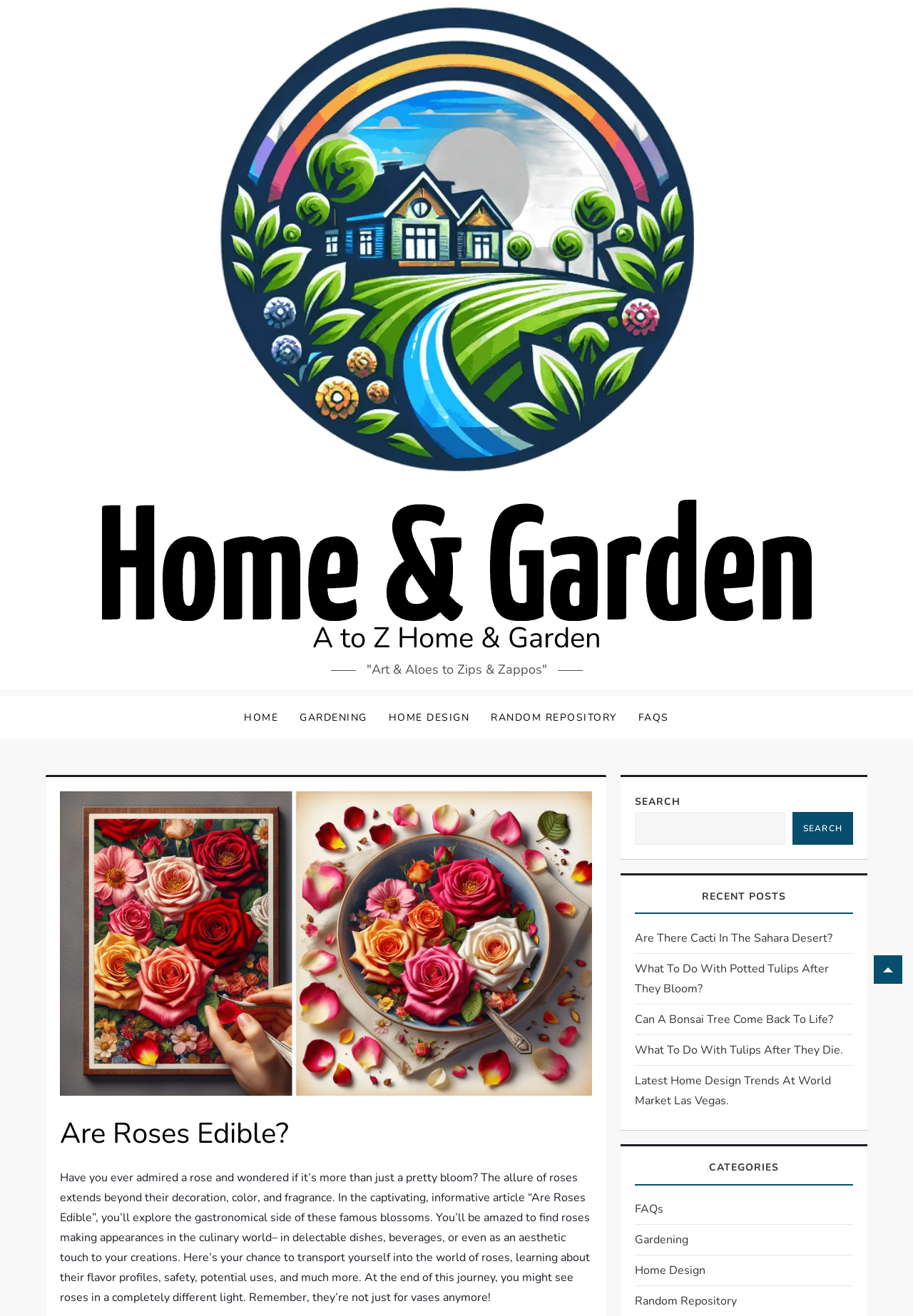What is the purpose of the search bar?
Use the screenshot to answer the question with a single word or phrase.

To search the website